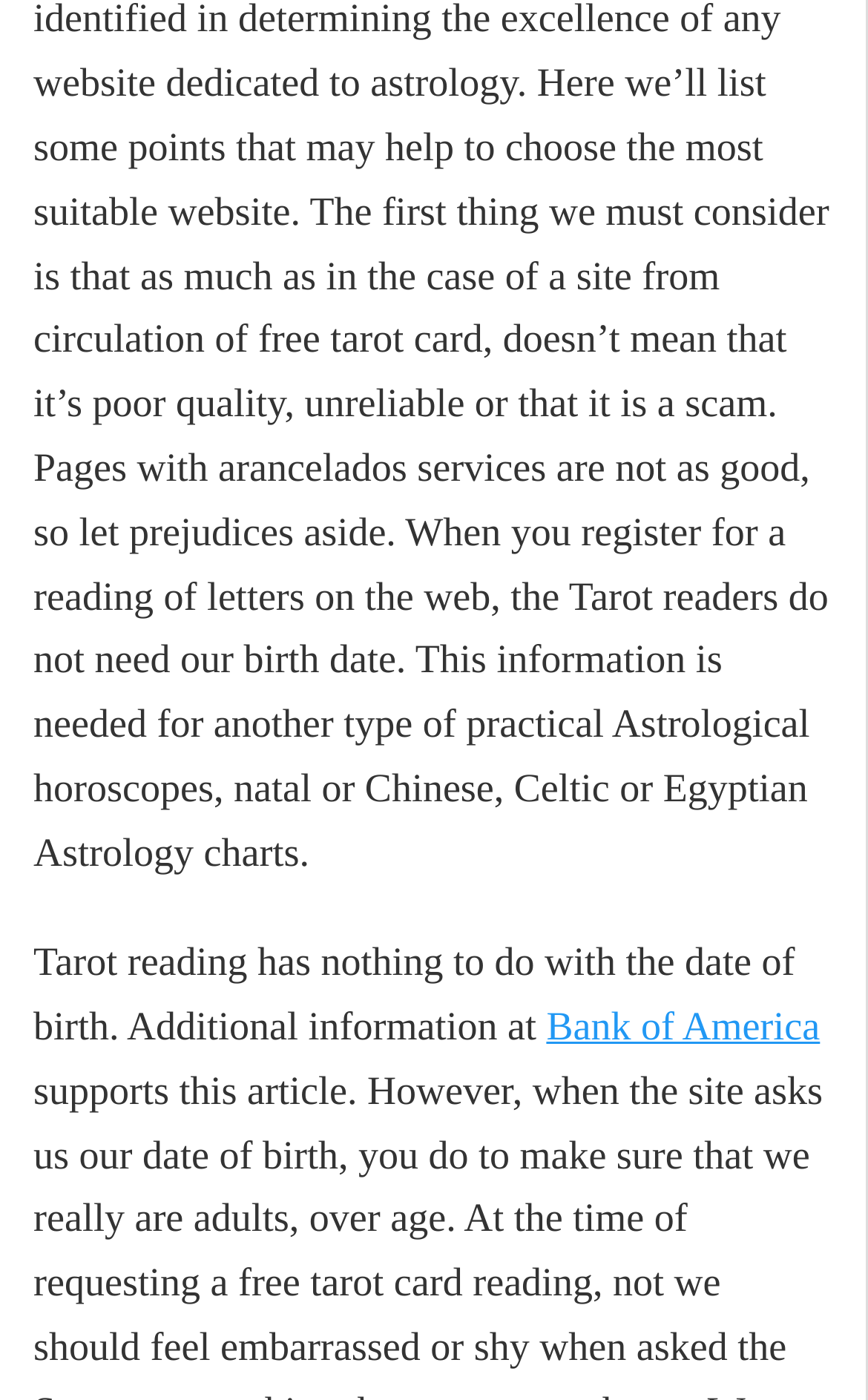Identify the bounding box of the HTML element described here: "Bank of America". Provide the coordinates as four float numbers between 0 and 1: [left, top, right, bottom].

[0.629, 0.717, 0.945, 0.749]